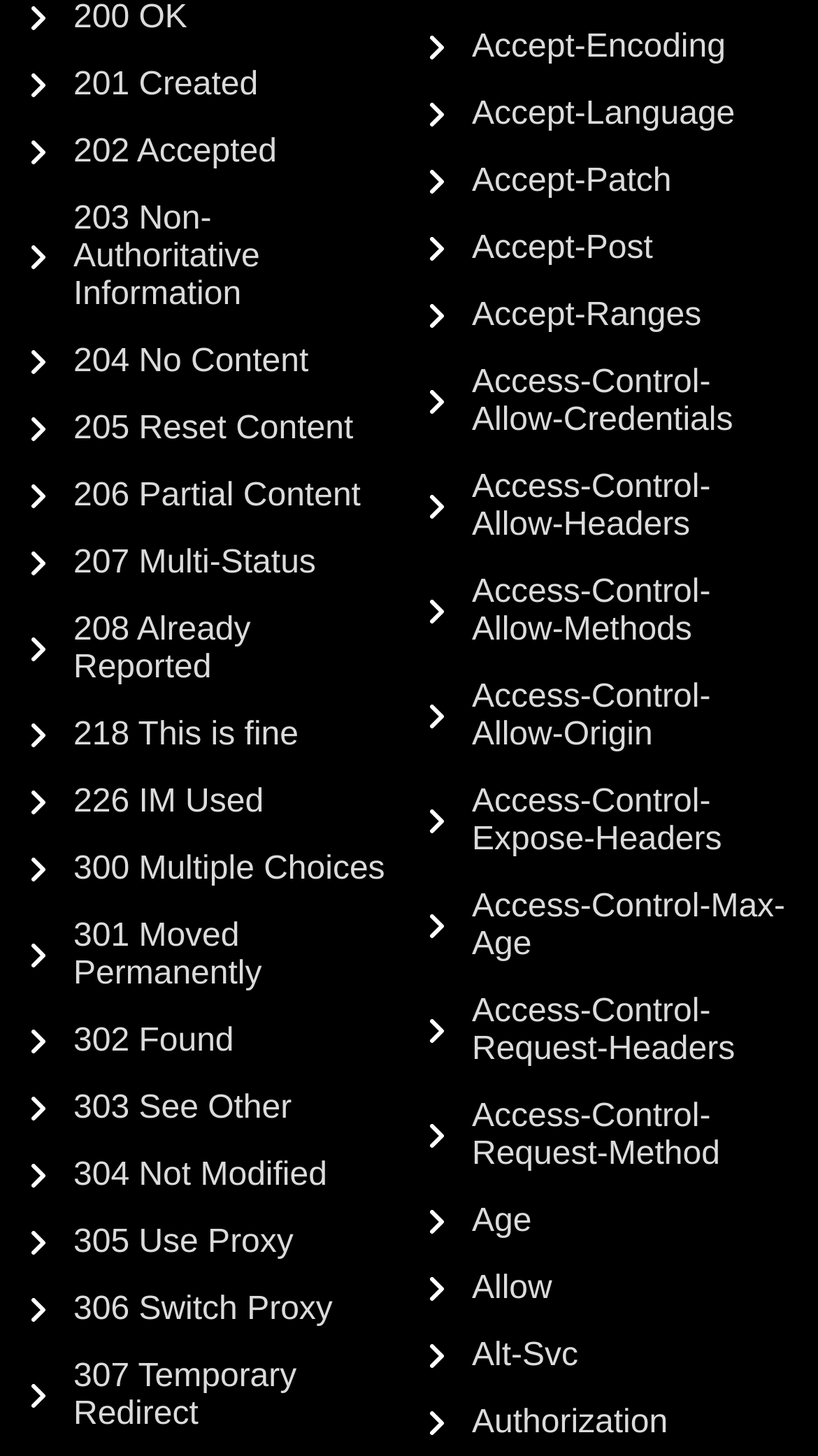Please locate the bounding box coordinates of the element's region that needs to be clicked to follow the instruction: "click 200 OK". The bounding box coordinates should be provided as four float numbers between 0 and 1, i.e., [left, top, right, bottom].

[0.038, 0.0, 0.229, 0.026]